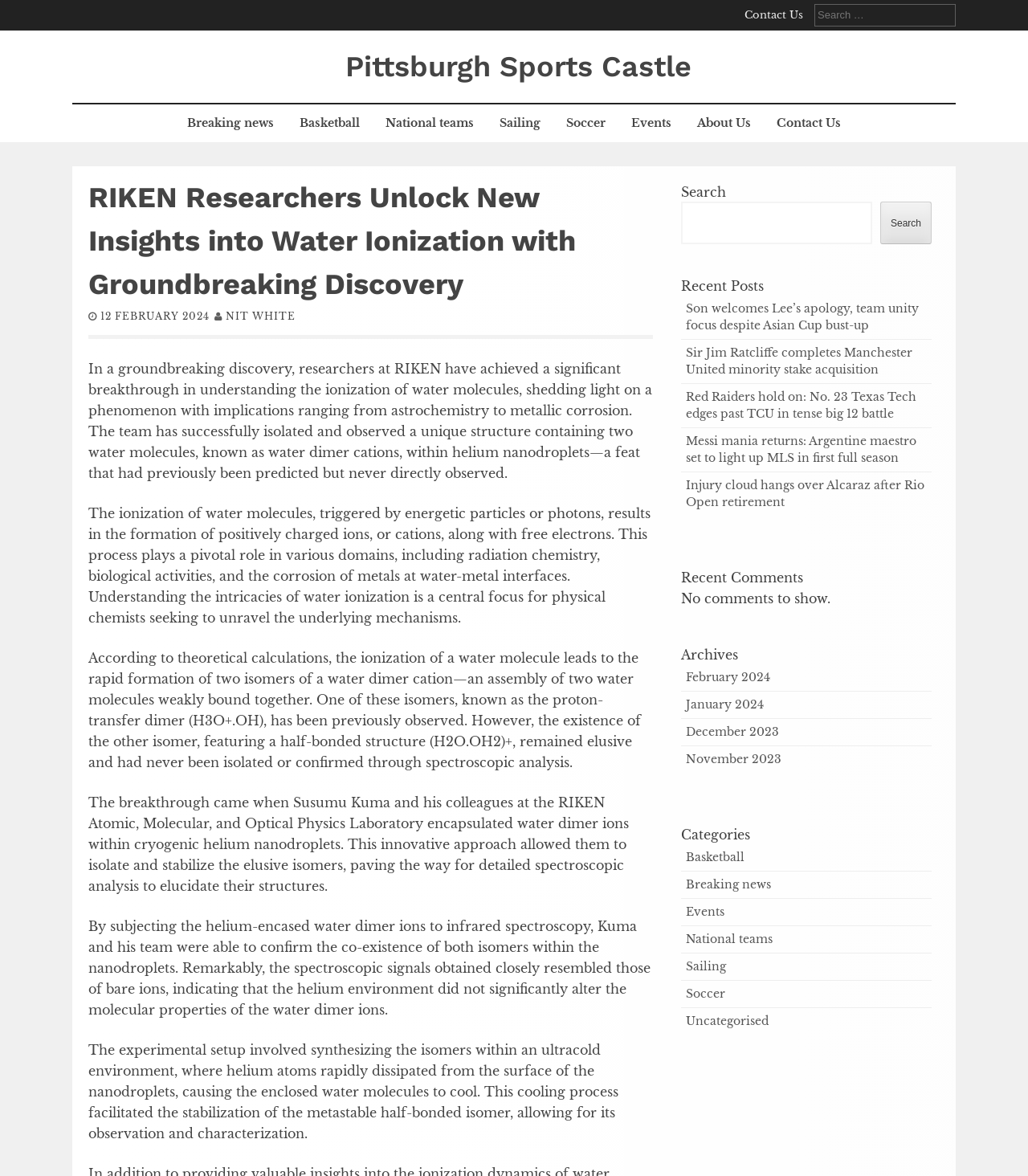Analyze the image and give a detailed response to the question:
What is the category of the article 'Son welcomes Lee’s apology, team unity focus despite Asian Cup bust-up'?

I found the link 'Son welcomes Lee’s apology, team unity focus despite Asian Cup bust-up' in the 'Recent Posts' section and then looked for the category links at the bottom of the page, where I found the category 'Breaking news'.